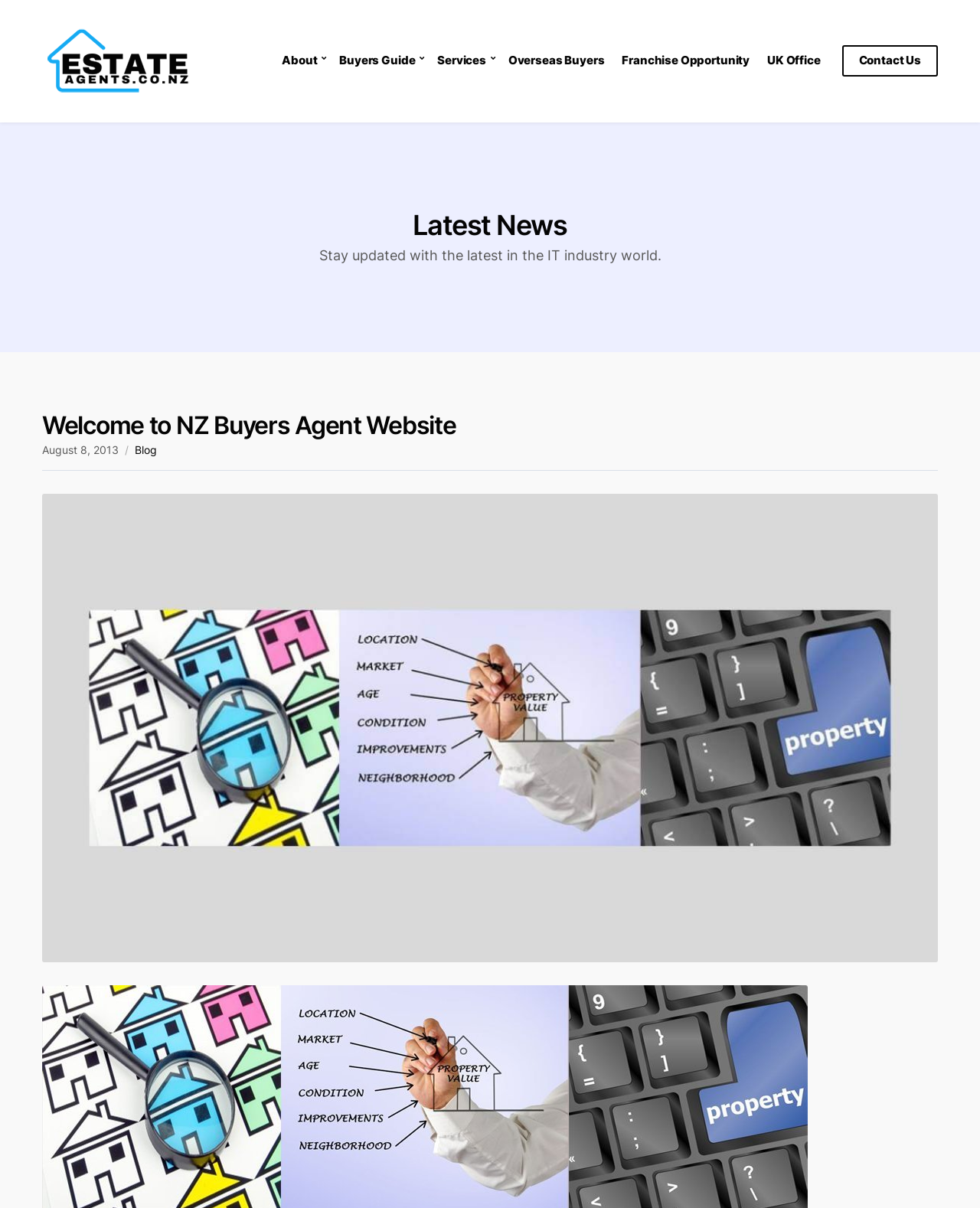Identify the main heading from the webpage and provide its text content.

Welcome to NZ Buyers Agent Website